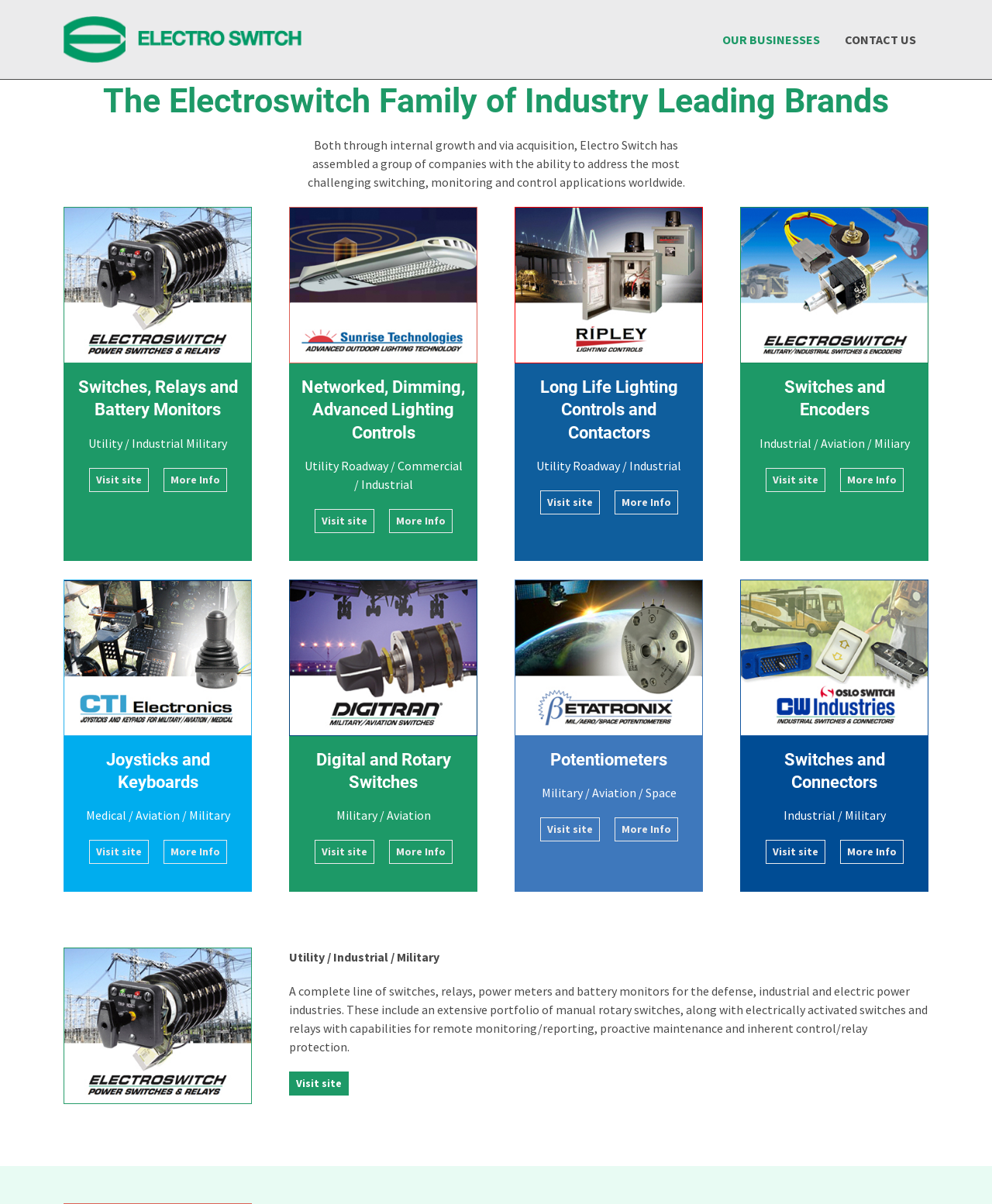Please indicate the bounding box coordinates of the element's region to be clicked to achieve the instruction: "Learn more about Sunrise Technologies". Provide the coordinates as four float numbers between 0 and 1, i.e., [left, top, right, bottom].

[0.292, 0.173, 0.48, 0.301]